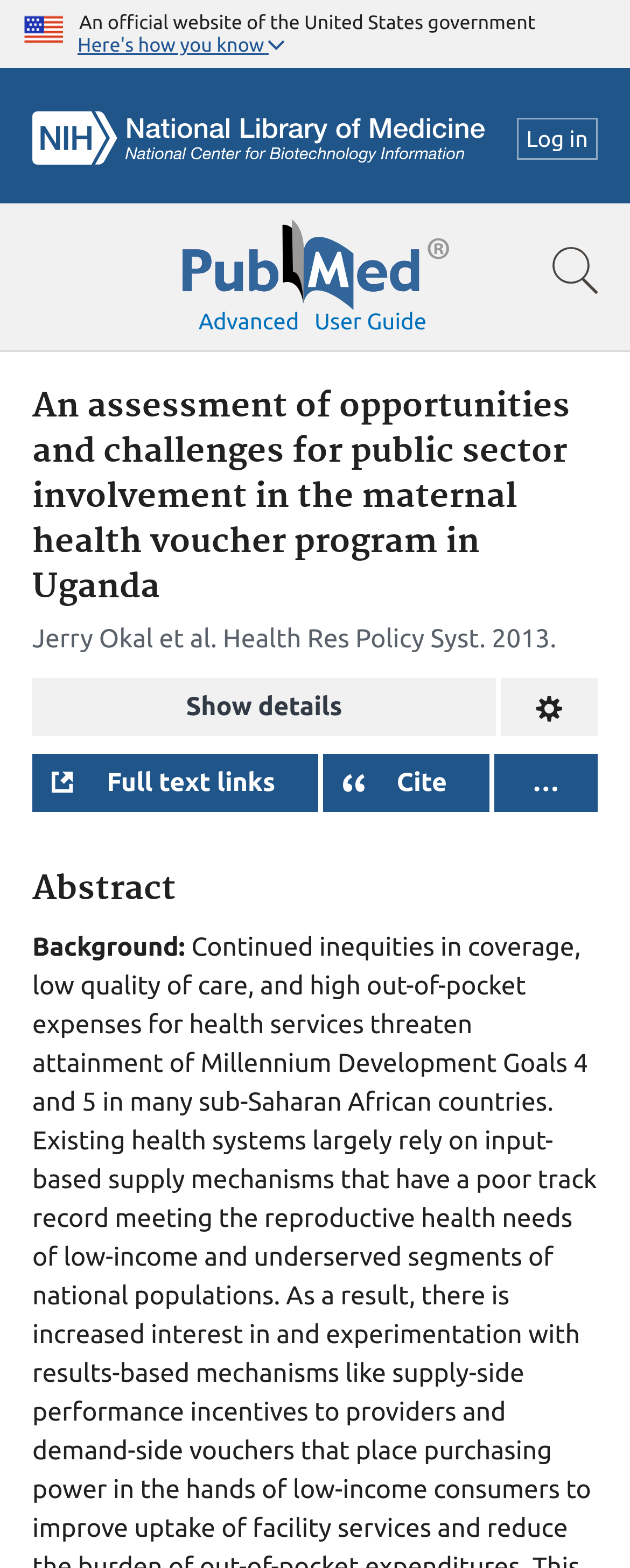Please determine the bounding box coordinates for the element with the description: "parent_node: Advanced aria-label="Pubmed Logo"".

[0.288, 0.14, 0.712, 0.186]